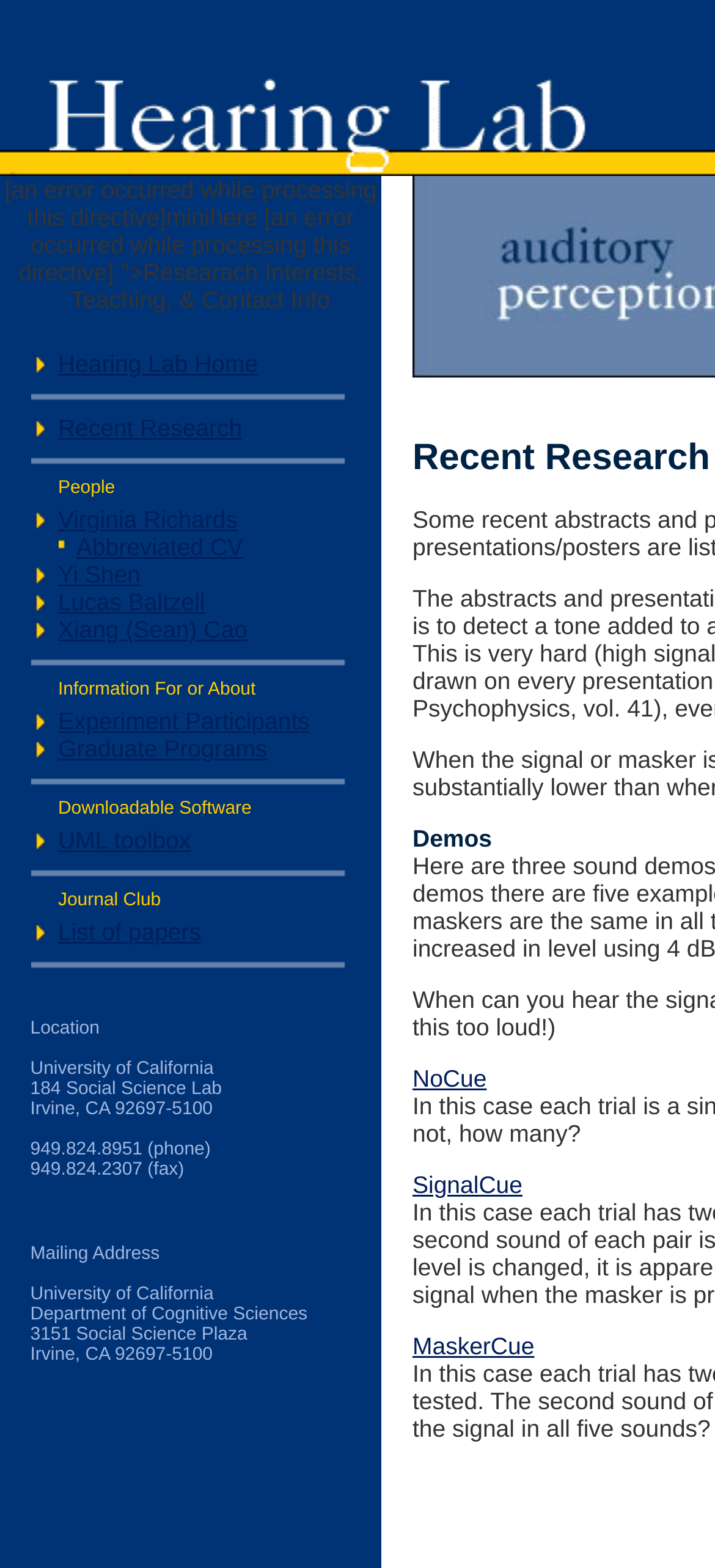Answer the question using only one word or a concise phrase: How many rows are in the table?

148